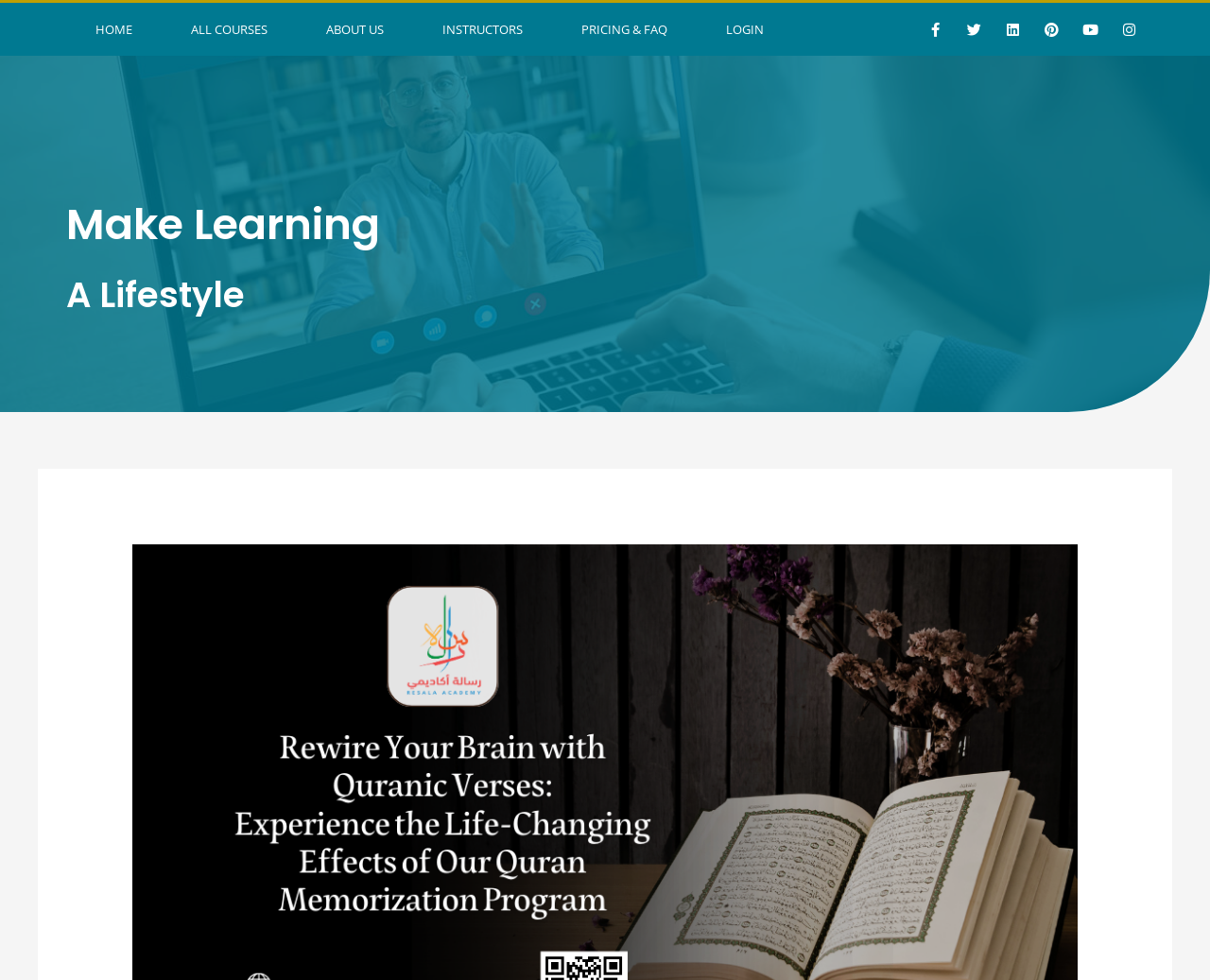What is the position of the 'ABOUT US' link? Examine the screenshot and reply using just one word or a brief phrase.

third